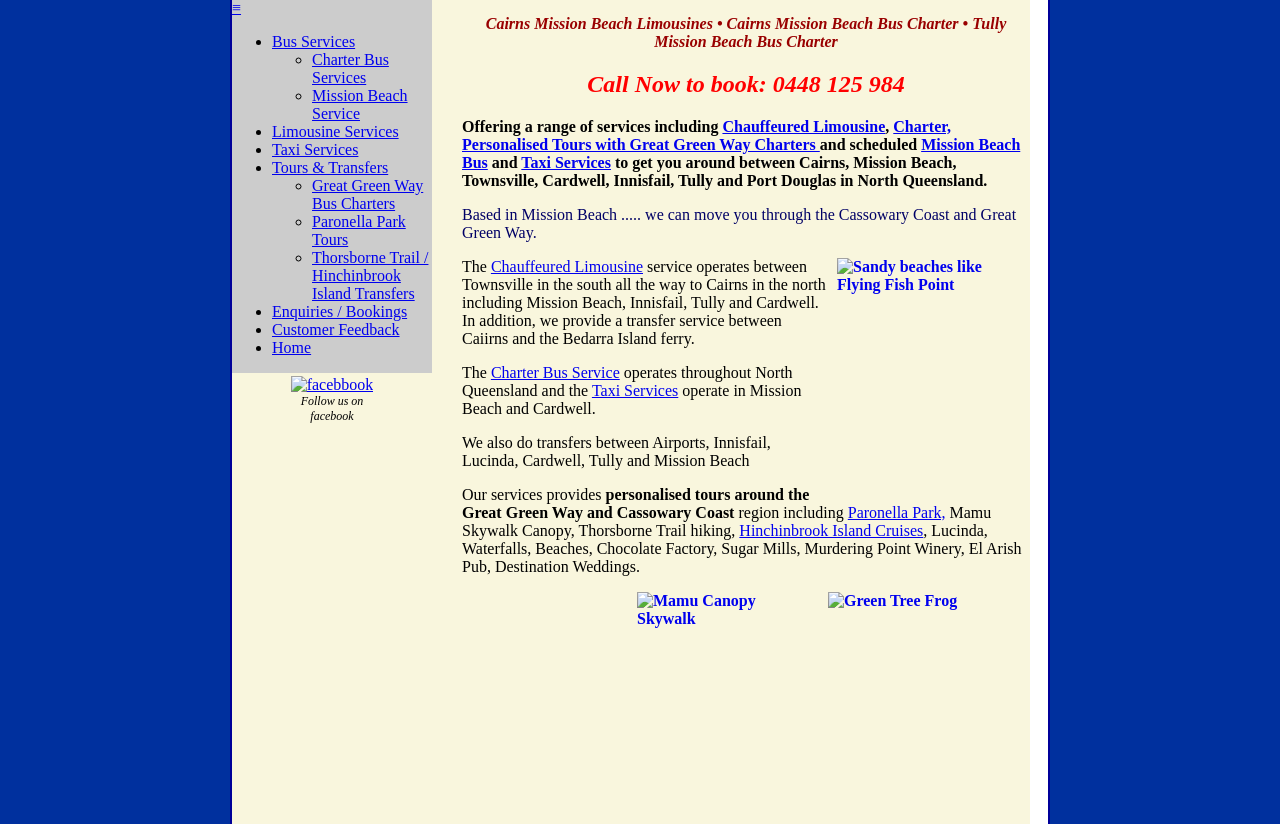Determine the bounding box coordinates in the format (top-left x, top-left y, bottom-right x, bottom-right y). Ensure all values are floating point numbers between 0 and 1. Identify the bounding box of the UI element described by: Read More

None